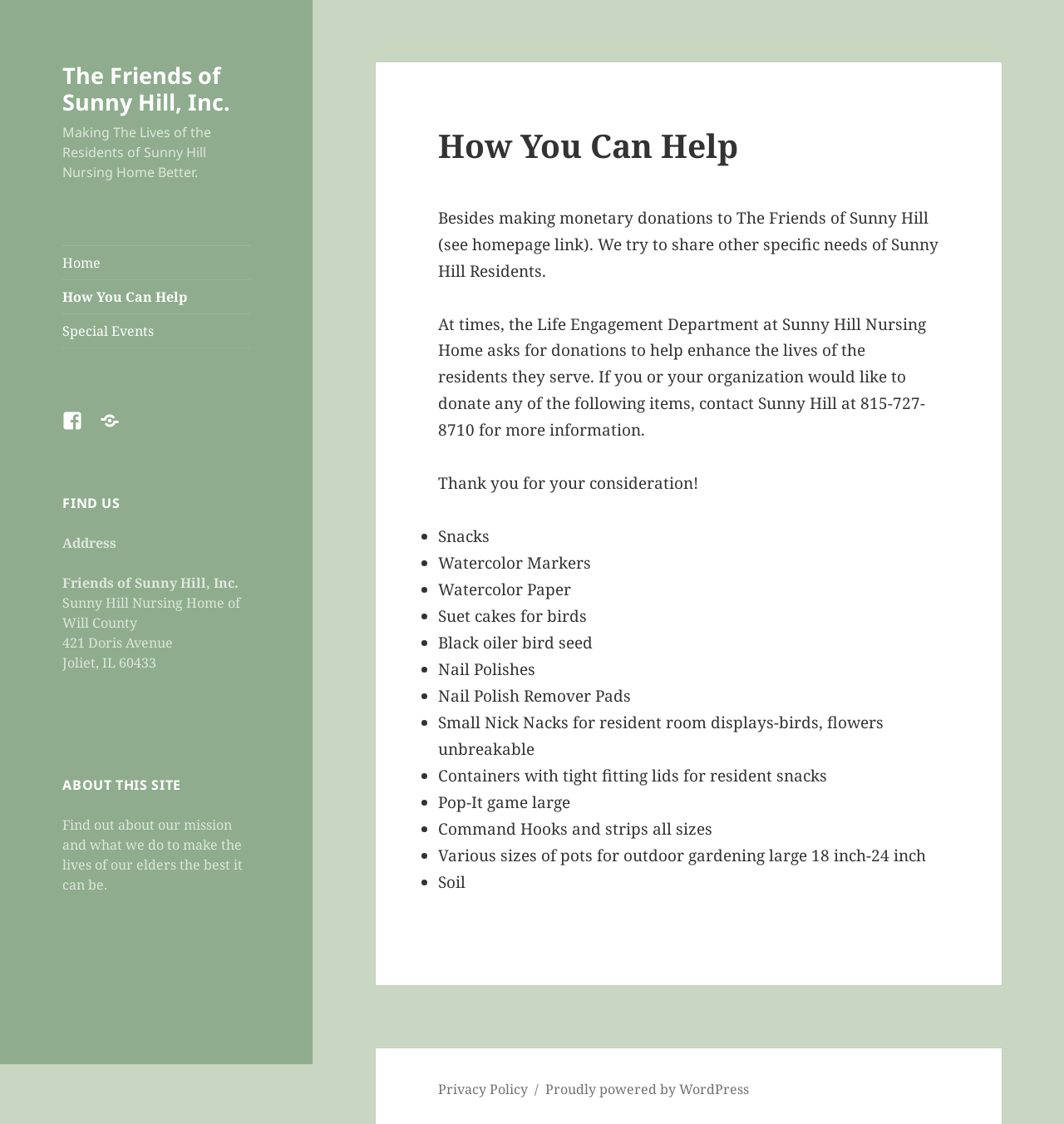What is the organization's mission?
Give a single word or phrase answer based on the content of the image.

Make lives of Sunny Hill Nursing Home residents better